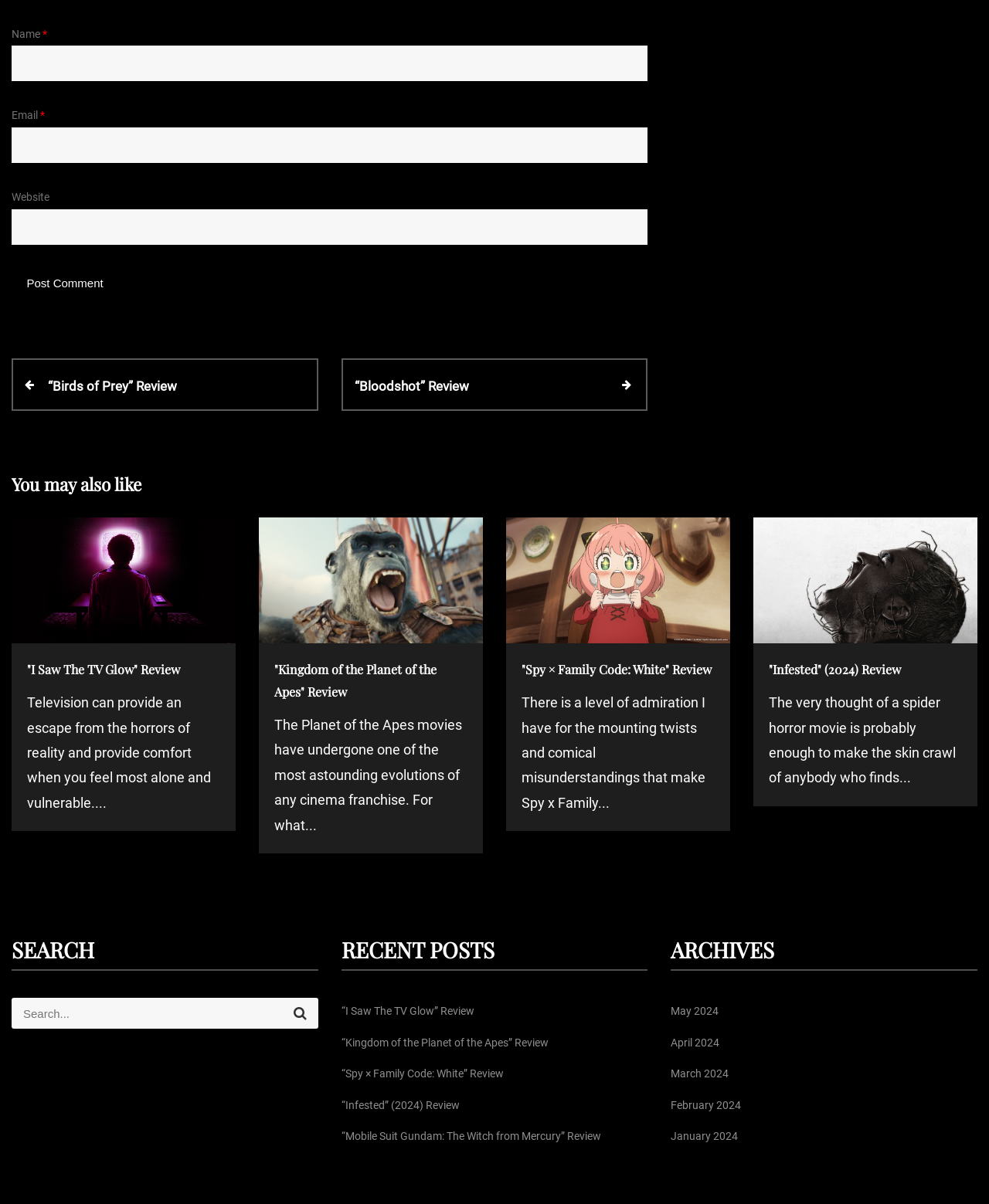Refer to the screenshot and give an in-depth answer to this question: What is the navigation link below the 'Post Comment' button?

The navigation link below the 'Post Comment' button is 'Posts', which likely leads to a page with a list of posts or articles.